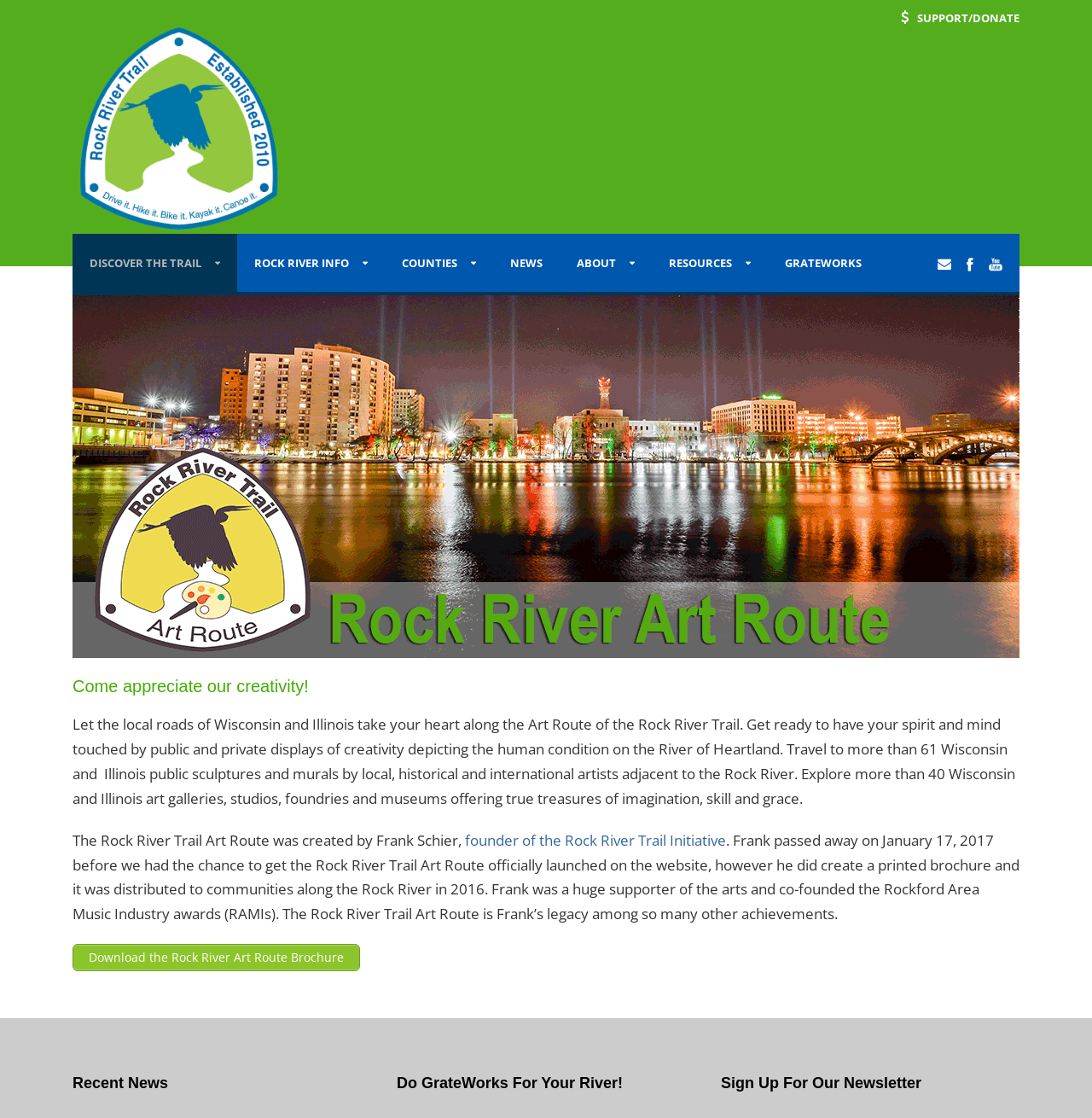Provide the bounding box coordinates of the HTML element described by the text: "Resources". The coordinates should be in the format [left, top, right, bottom] with values between 0 and 1.

[0.597, 0.209, 0.703, 0.261]